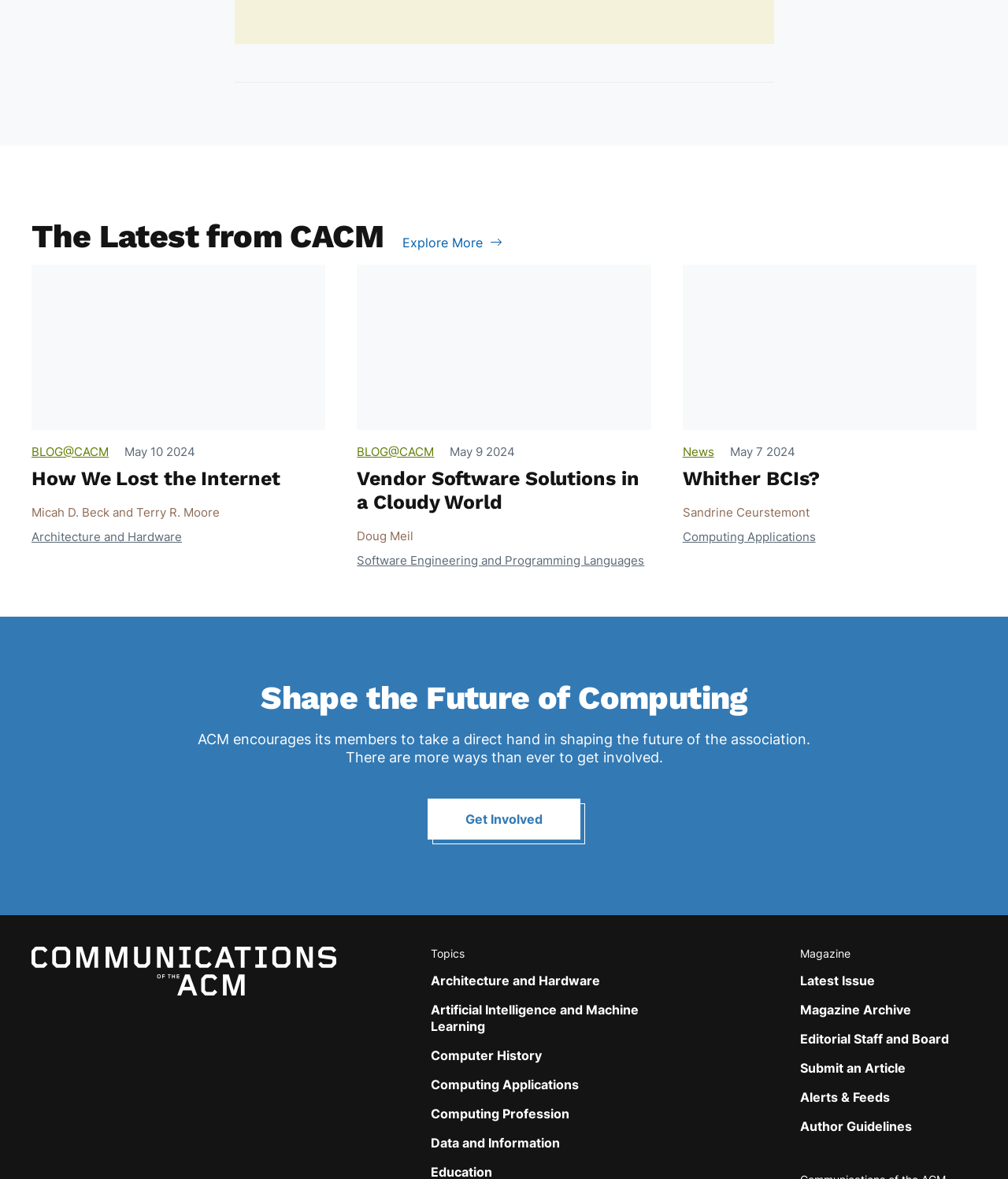Specify the bounding box coordinates of the element's area that should be clicked to execute the given instruction: "Get Involved in shaping the future of computing". The coordinates should be four float numbers between 0 and 1, i.e., [left, top, right, bottom].

[0.424, 0.677, 0.576, 0.712]